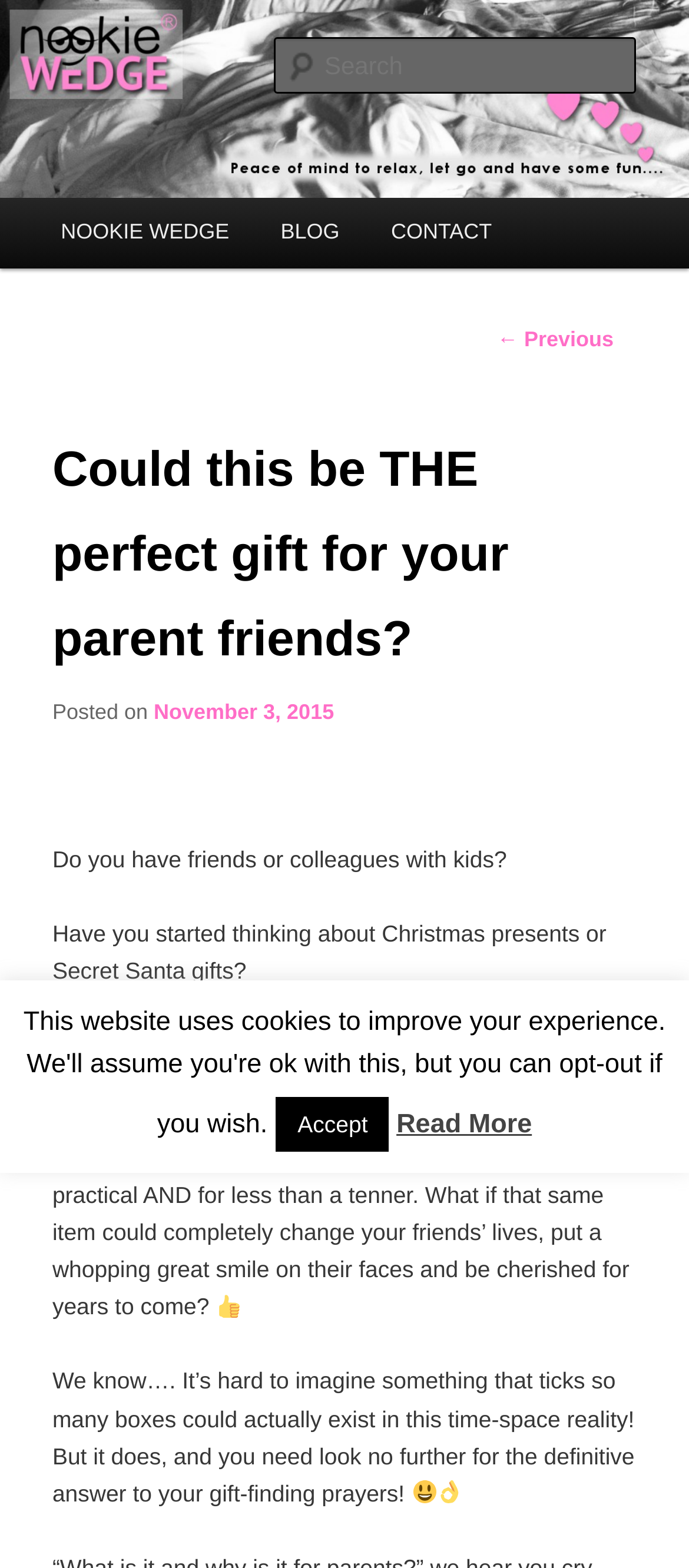What is the estimated price range of the gift ideas mentioned?
Using the image, provide a concise answer in one word or a short phrase.

Less than a tenner